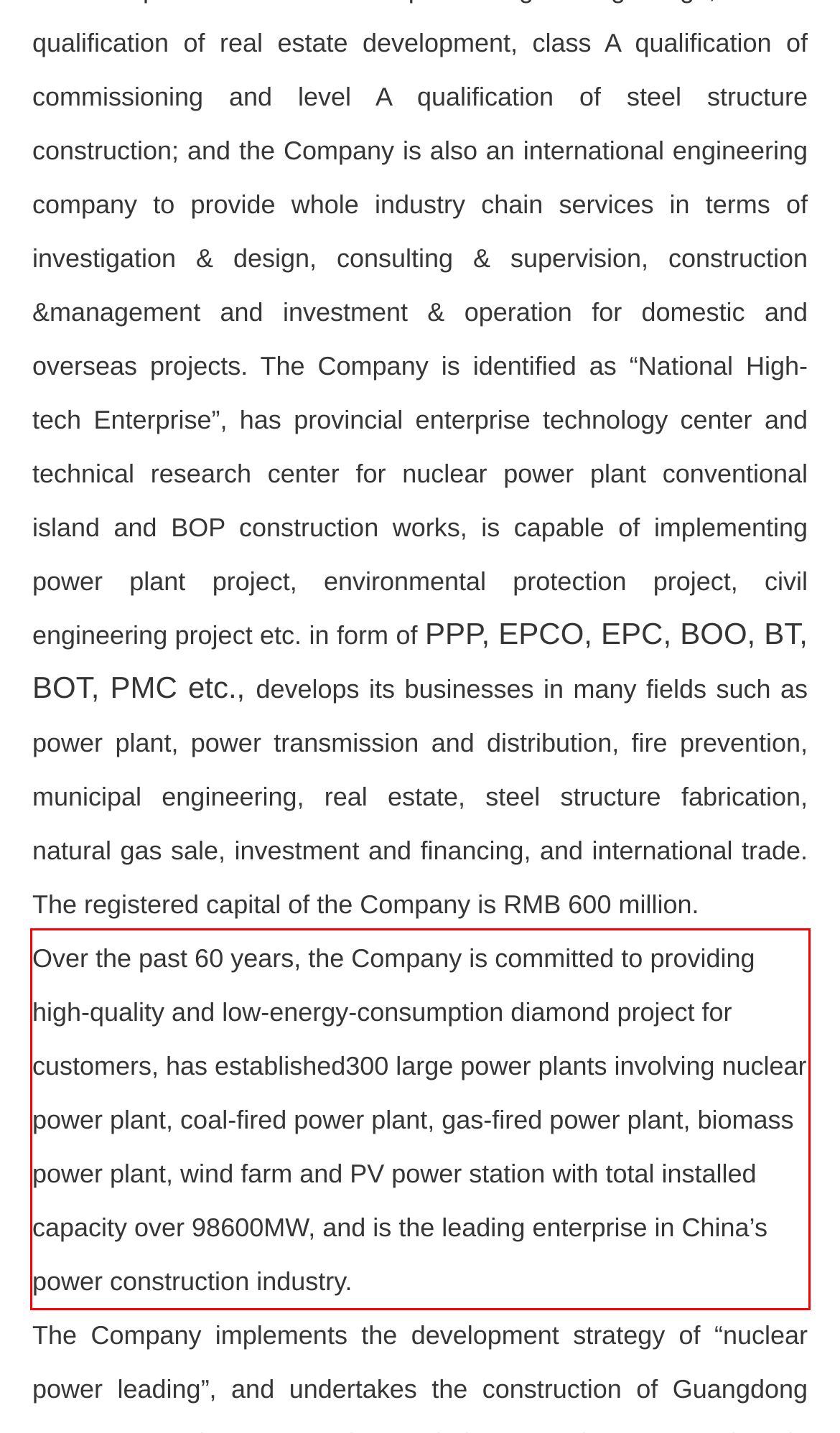Please analyze the screenshot of a webpage and extract the text content within the red bounding box using OCR.

Over the past 60 years, the Company is committed to providing high-quality and low-energy-consumption diamond project for customers, has established300 large power plants involving nuclear power plant, coal-fired power plant, gas-fired power plant, biomass power plant, wind farm and PV power station with total installed capacity over 98600MW, and is the leading enterprise in China’s power construction industry.